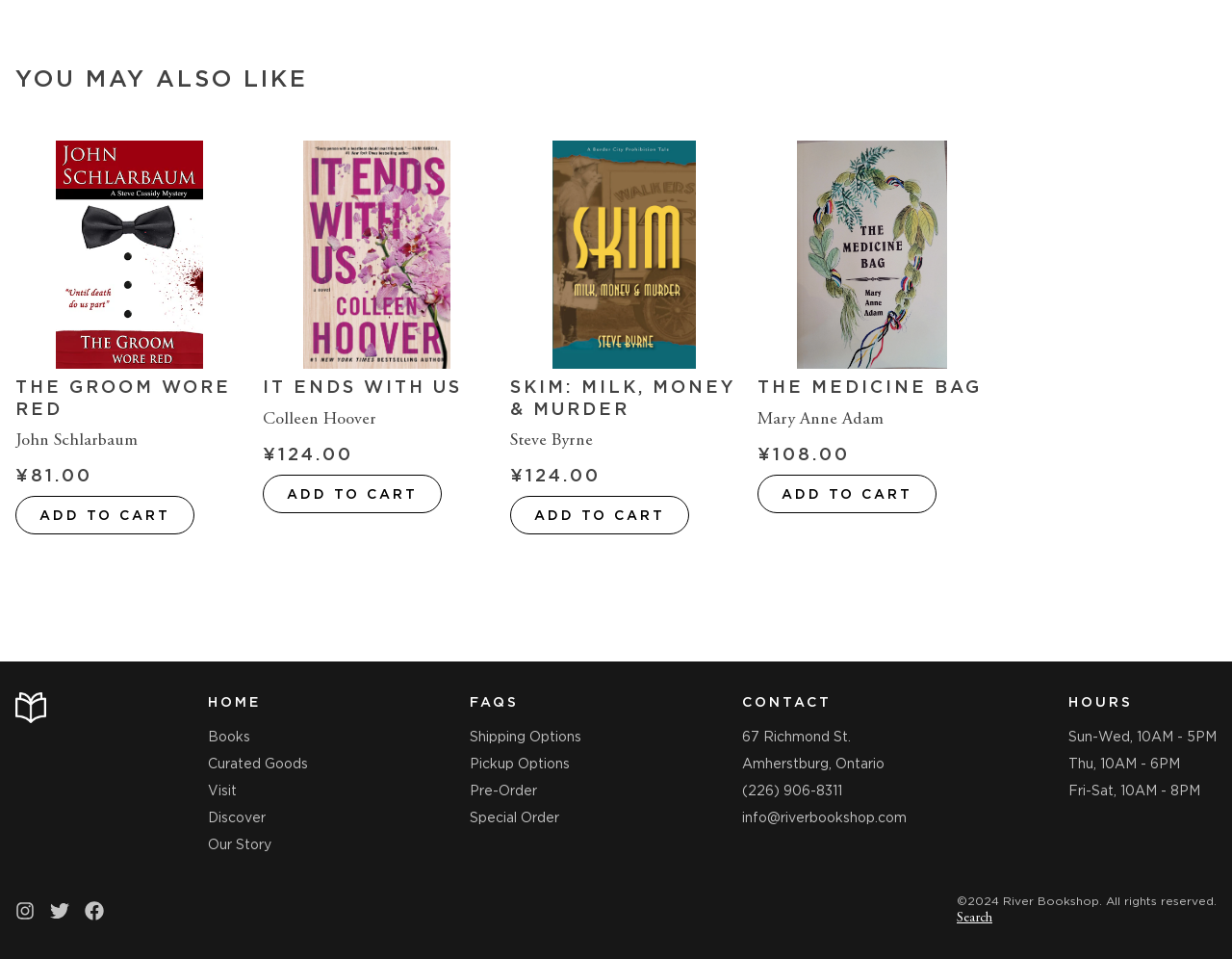Determine the bounding box coordinates of the element that should be clicked to execute the following command: "View 'It Ends with Us' details".

[0.213, 0.147, 0.399, 0.385]